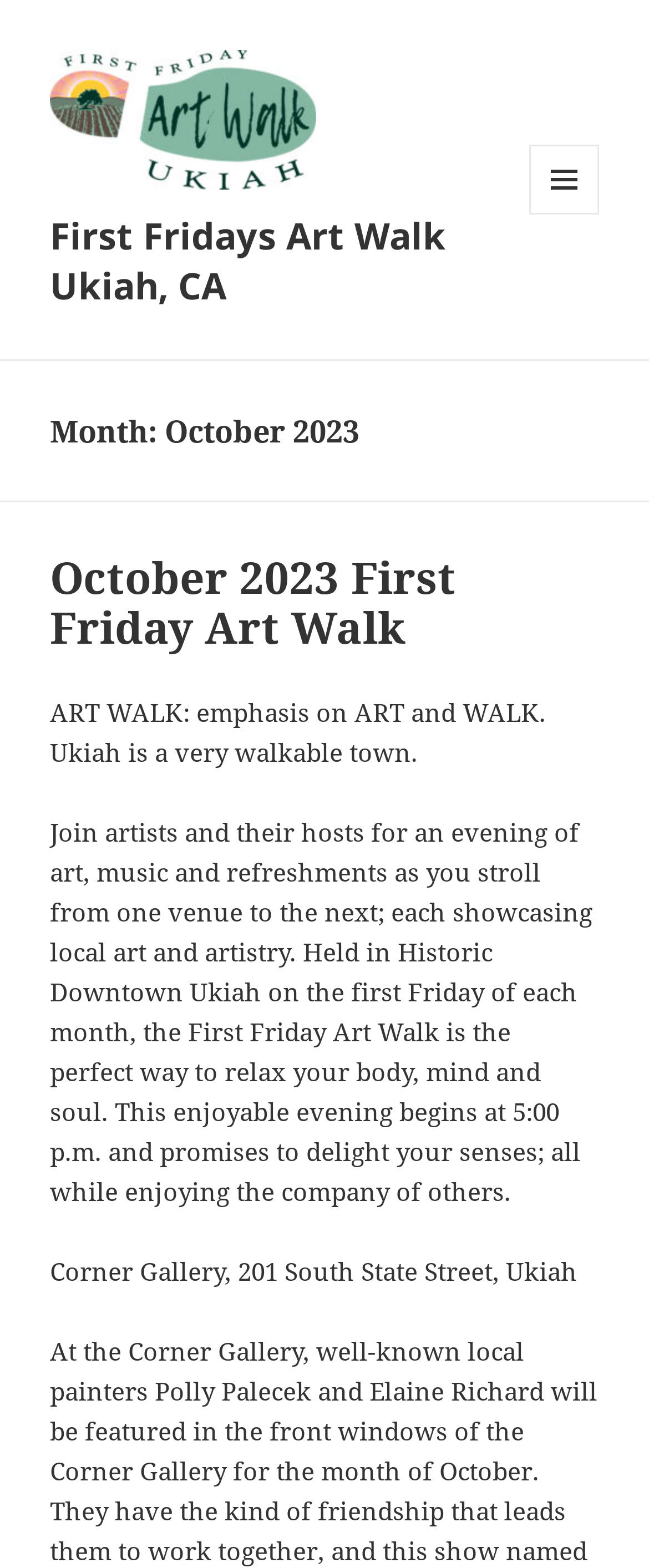Bounding box coordinates are specified in the format (top-left x, top-left y, bottom-right x, bottom-right y). All values are floating point numbers bounded between 0 and 1. Please provide the bounding box coordinate of the region this sentence describes: Menu and widgets

[0.815, 0.092, 0.923, 0.137]